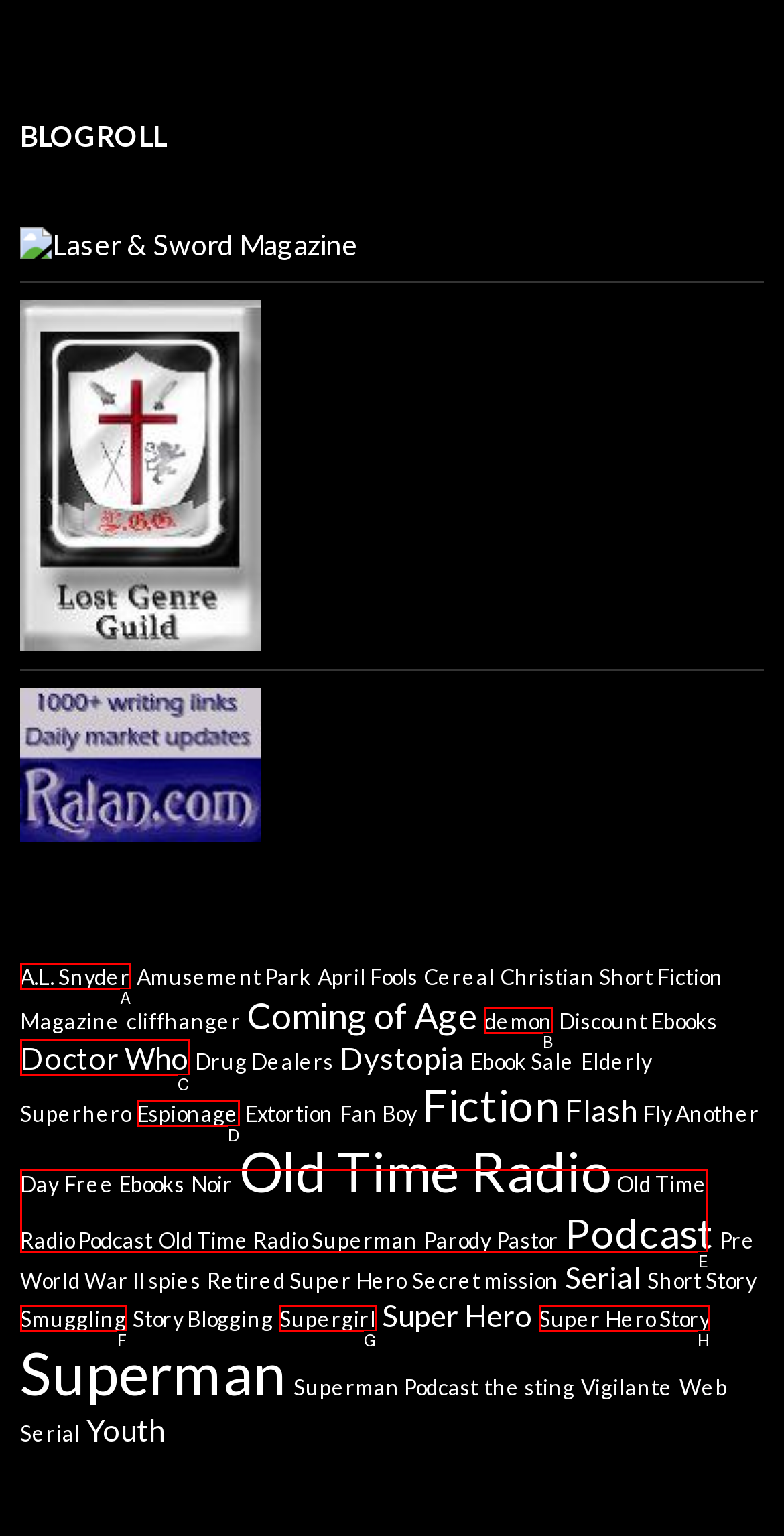Find the HTML element that corresponds to the description: A.L. Snyder. Indicate your selection by the letter of the appropriate option.

A